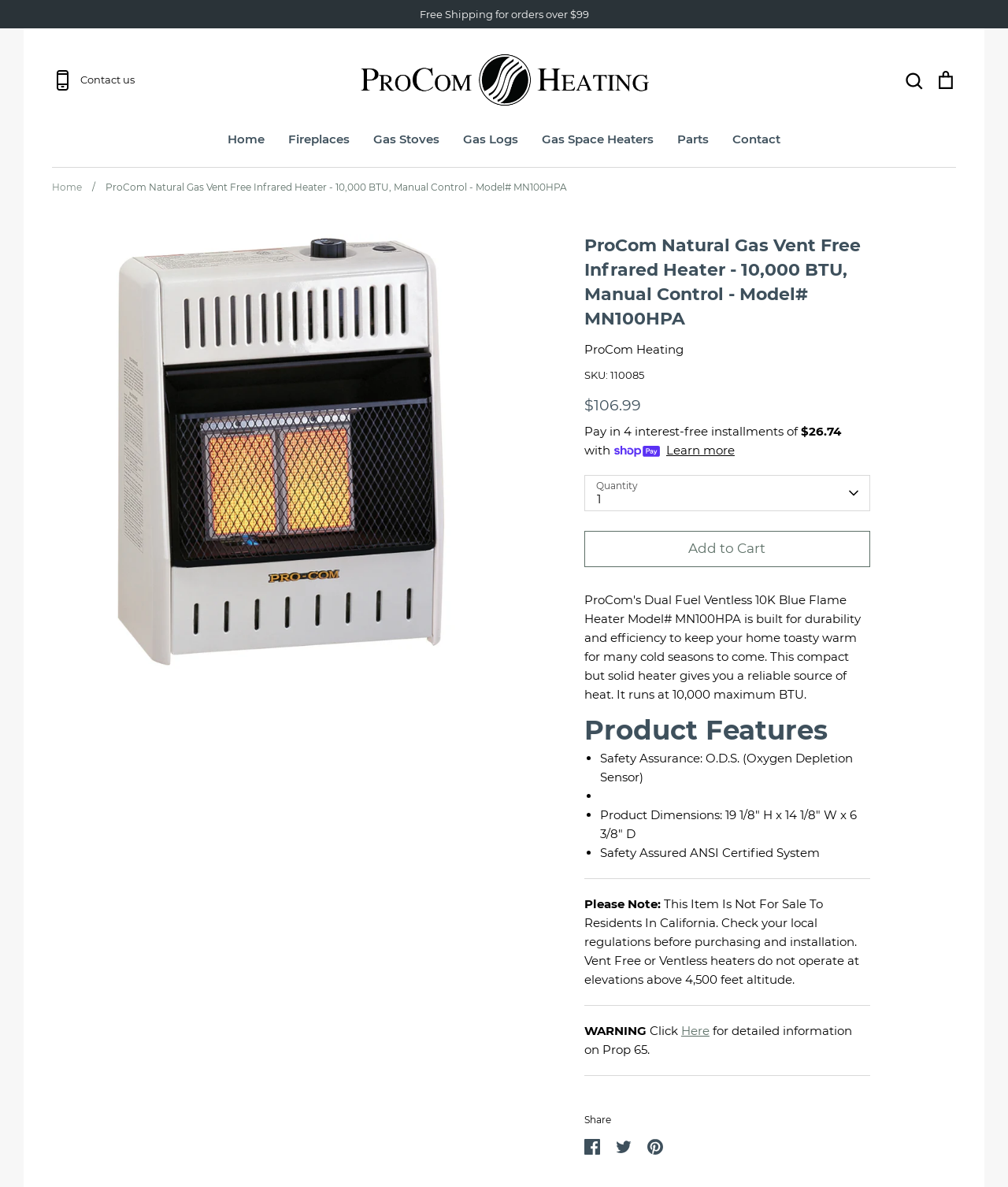Utilize the information from the image to answer the question in detail:
What is the free shipping threshold?

I found the answer by looking at the top of the webpage, where it says 'Free Shipping for orders over $99'. This suggests that the free shipping threshold is $99.